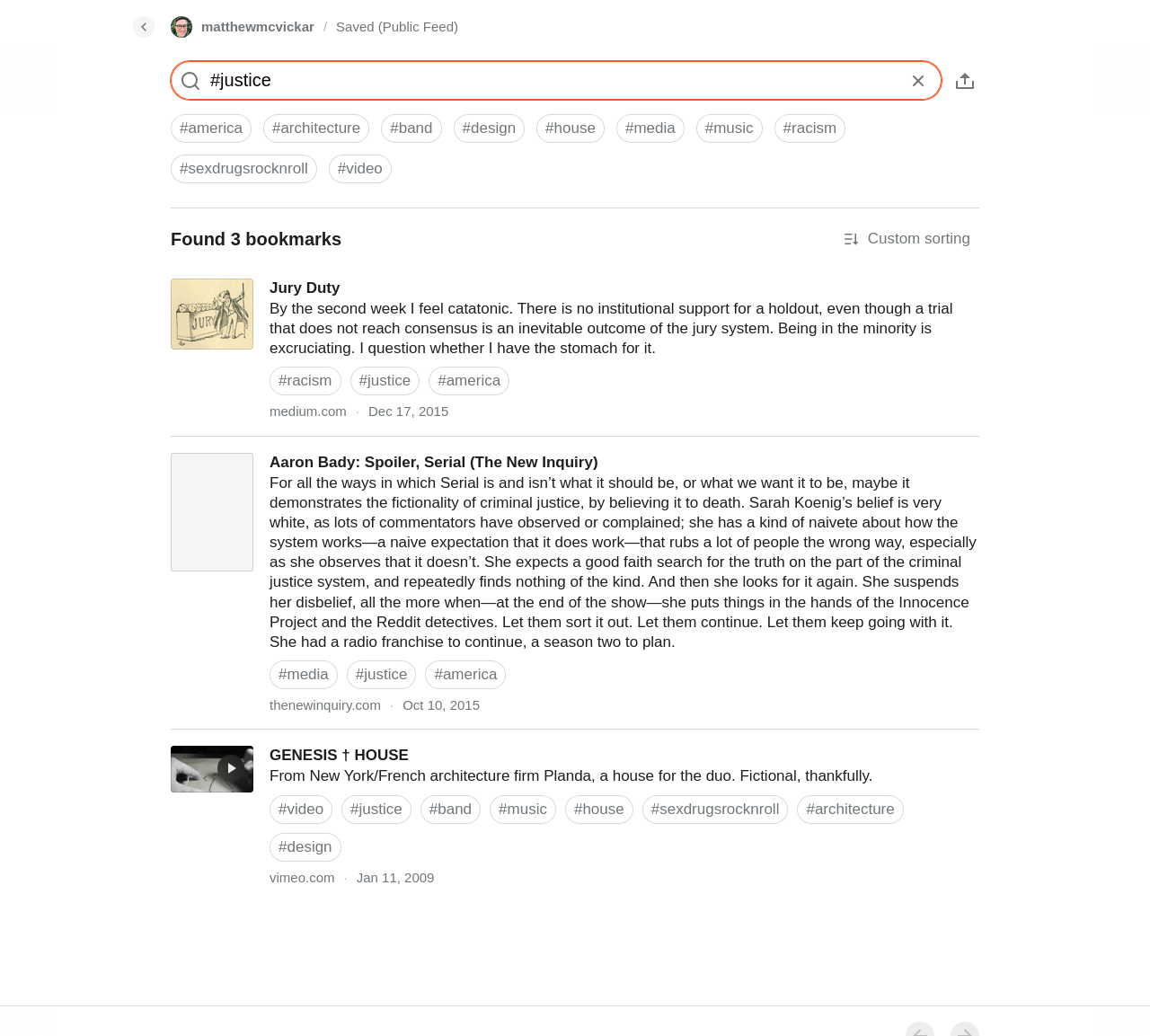What is the website of the second article? Look at the image and give a one-word or short phrase answer.

thenewinquiry.com